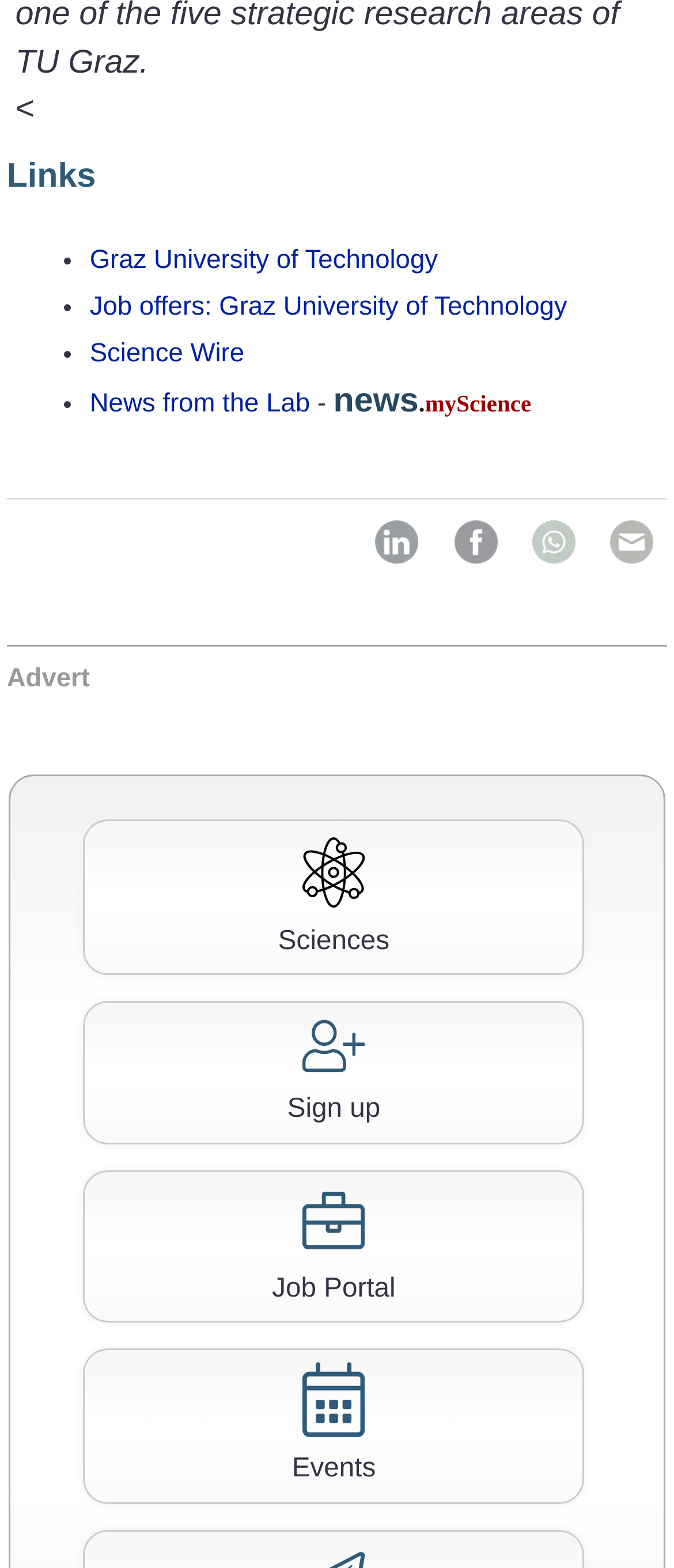Identify the bounding box coordinates of the element to click to follow this instruction: 'Sign up for the website'. Ensure the coordinates are four float values between 0 and 1, provided as [left, top, right, bottom].

[0.124, 0.639, 0.867, 0.729]